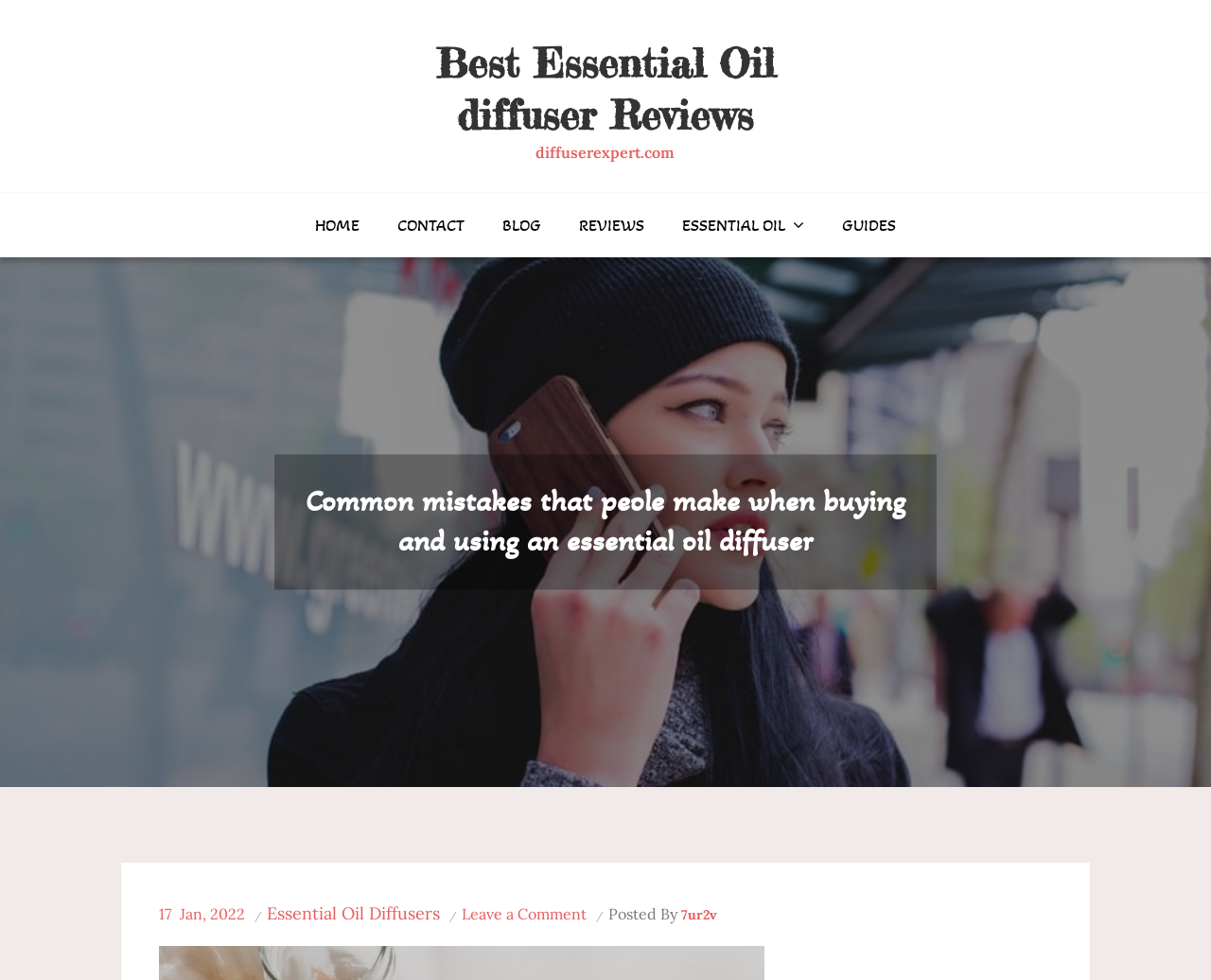Can you determine the bounding box coordinates of the area that needs to be clicked to fulfill the following instruction: "Click on the 'Post not marked as liked' button"?

None